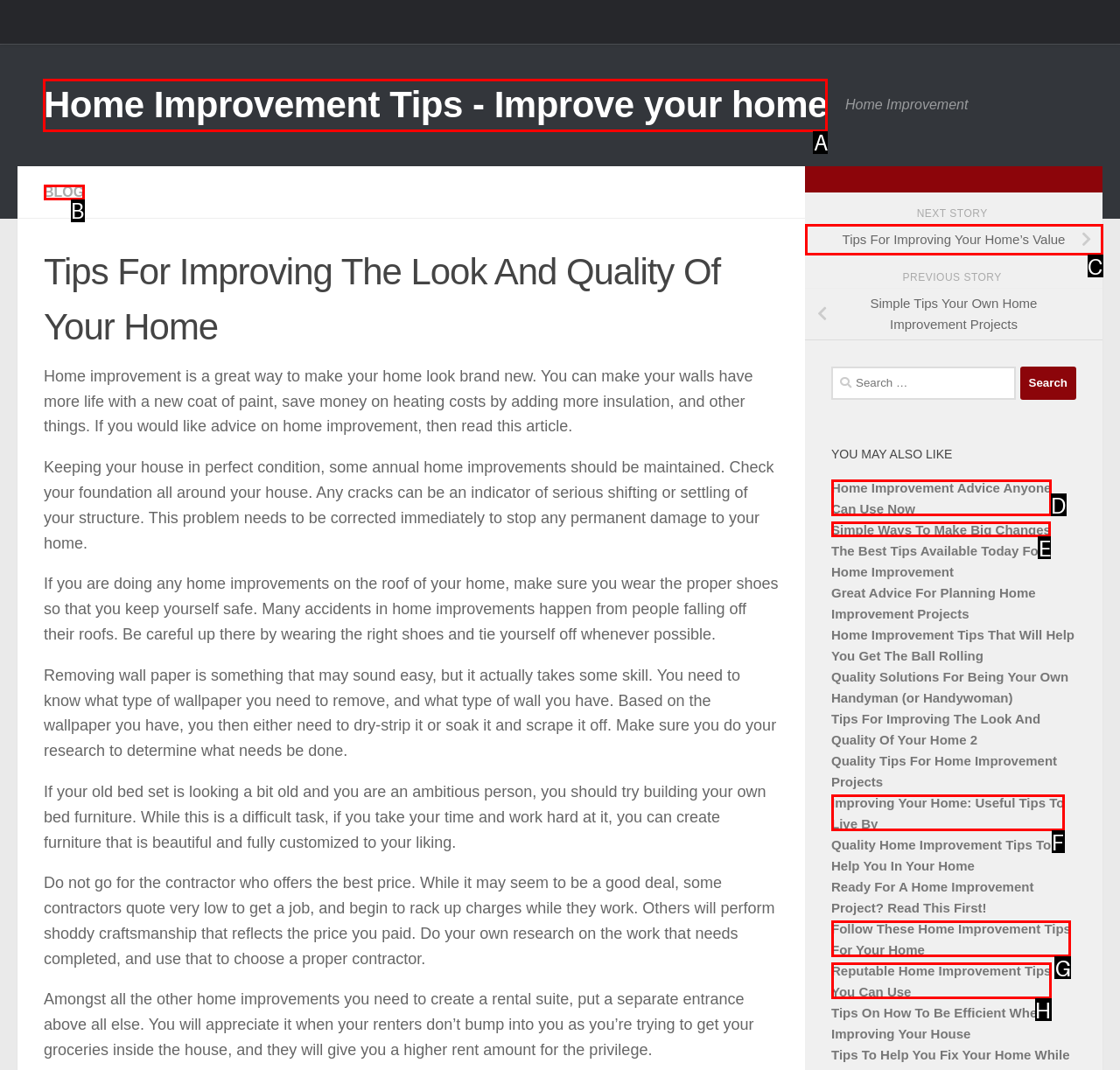Point out the UI element to be clicked for this instruction: Go to the 'Home Improvement Tips - Improve your home' page. Provide the answer as the letter of the chosen element.

A